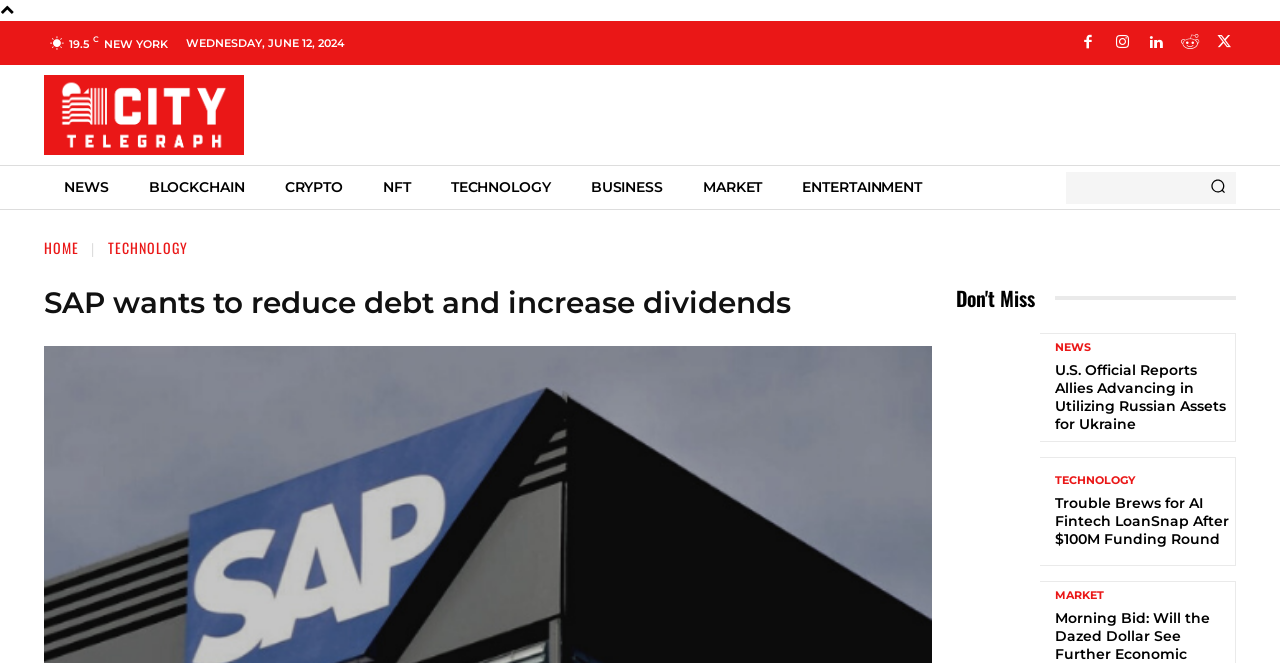What type of news categories are available on this webpage?
Analyze the image and deliver a detailed answer to the question.

I found the news categories by looking at the link elements at the top of the webpage, which are labeled as 'NEWS', 'BLOCKCHAIN', 'CRYPTO', 'NFT', 'TECHNOLOGY', 'BUSINESS', 'MARKET', and 'ENTERTAINMENT', indicating that the webpage provides news articles in these categories.